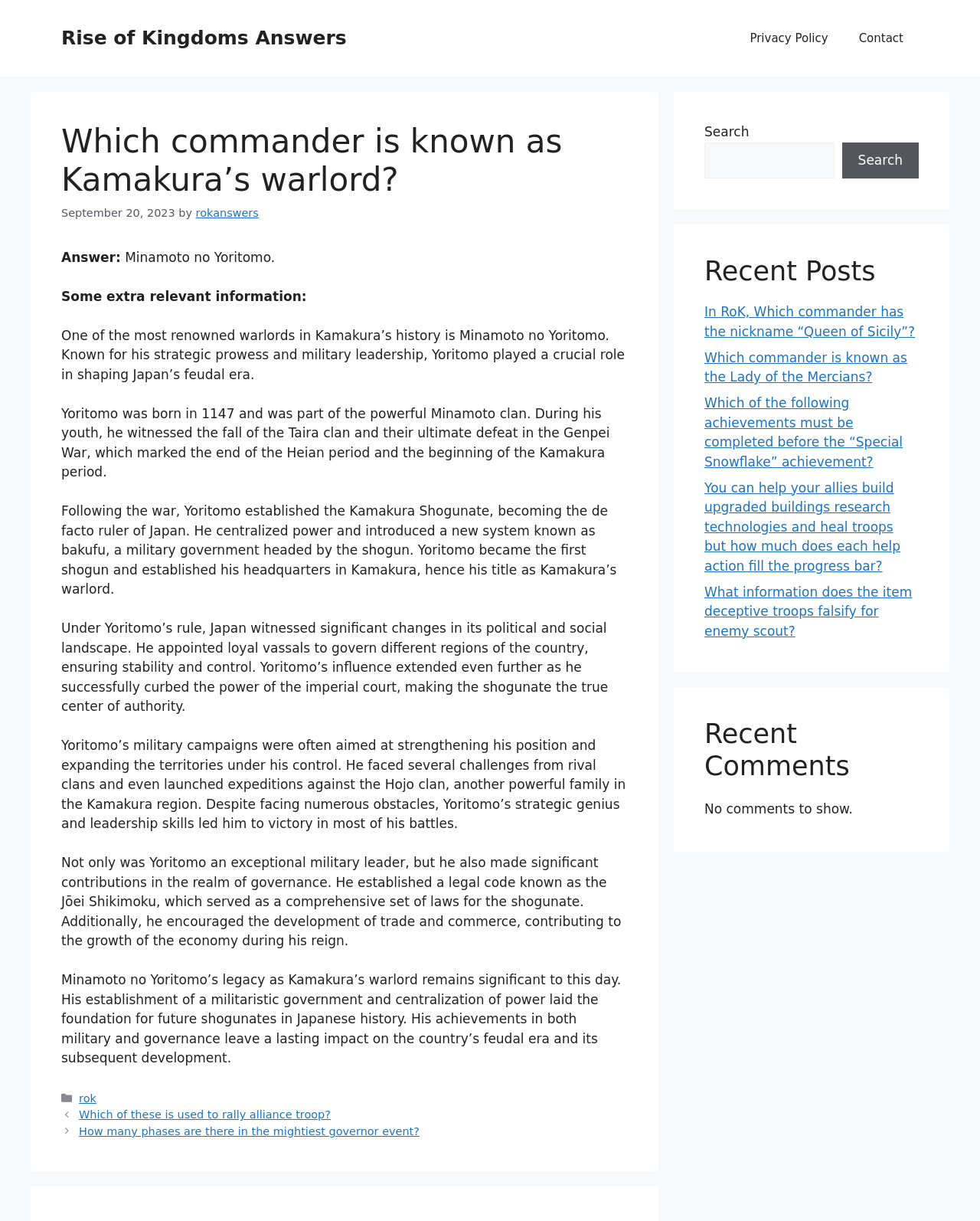Find and indicate the bounding box coordinates of the region you should select to follow the given instruction: "View recent posts".

[0.719, 0.209, 0.938, 0.235]